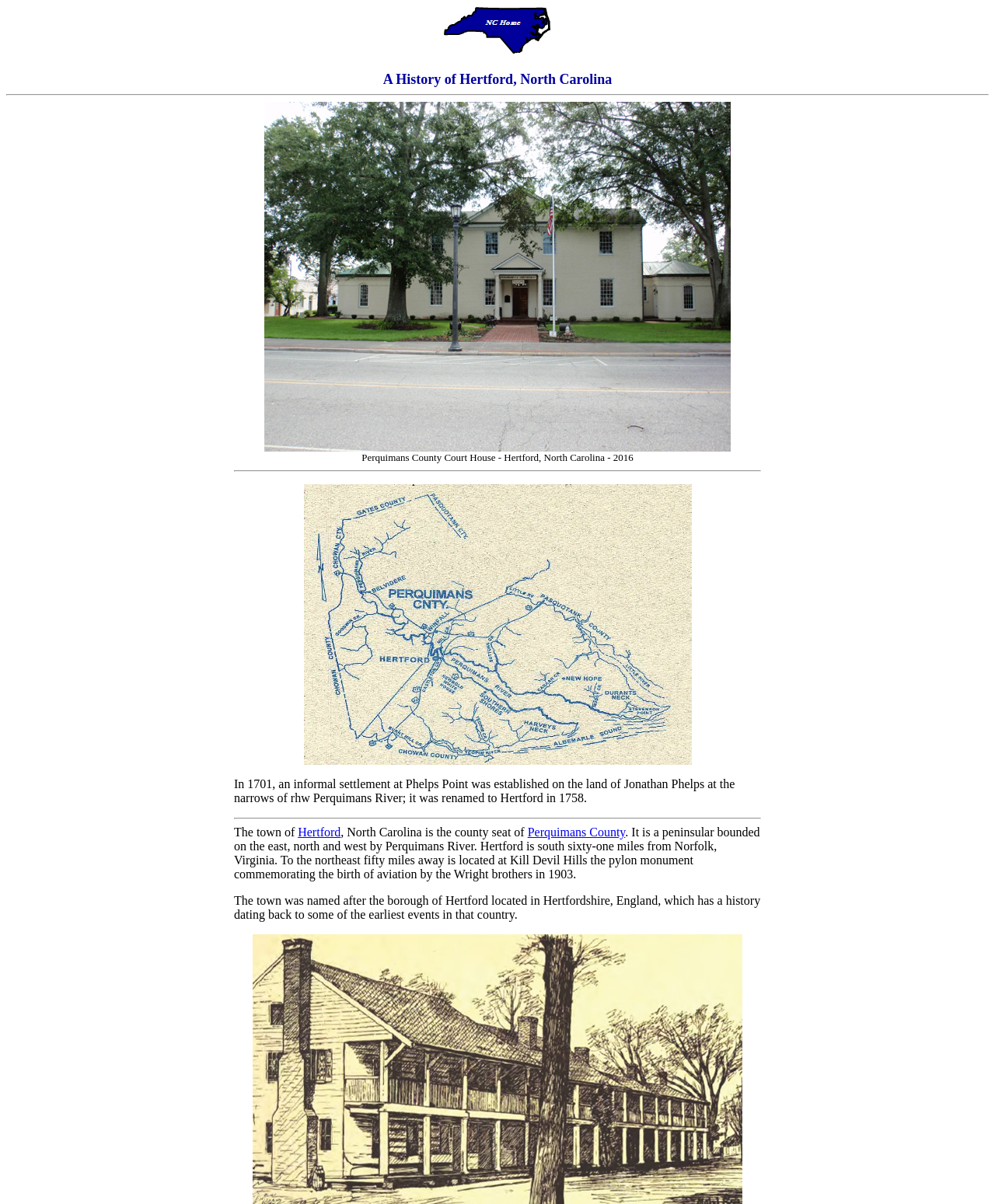Use a single word or phrase to answer the question:
What is the origin of the name of Hertford?

Hertford, England